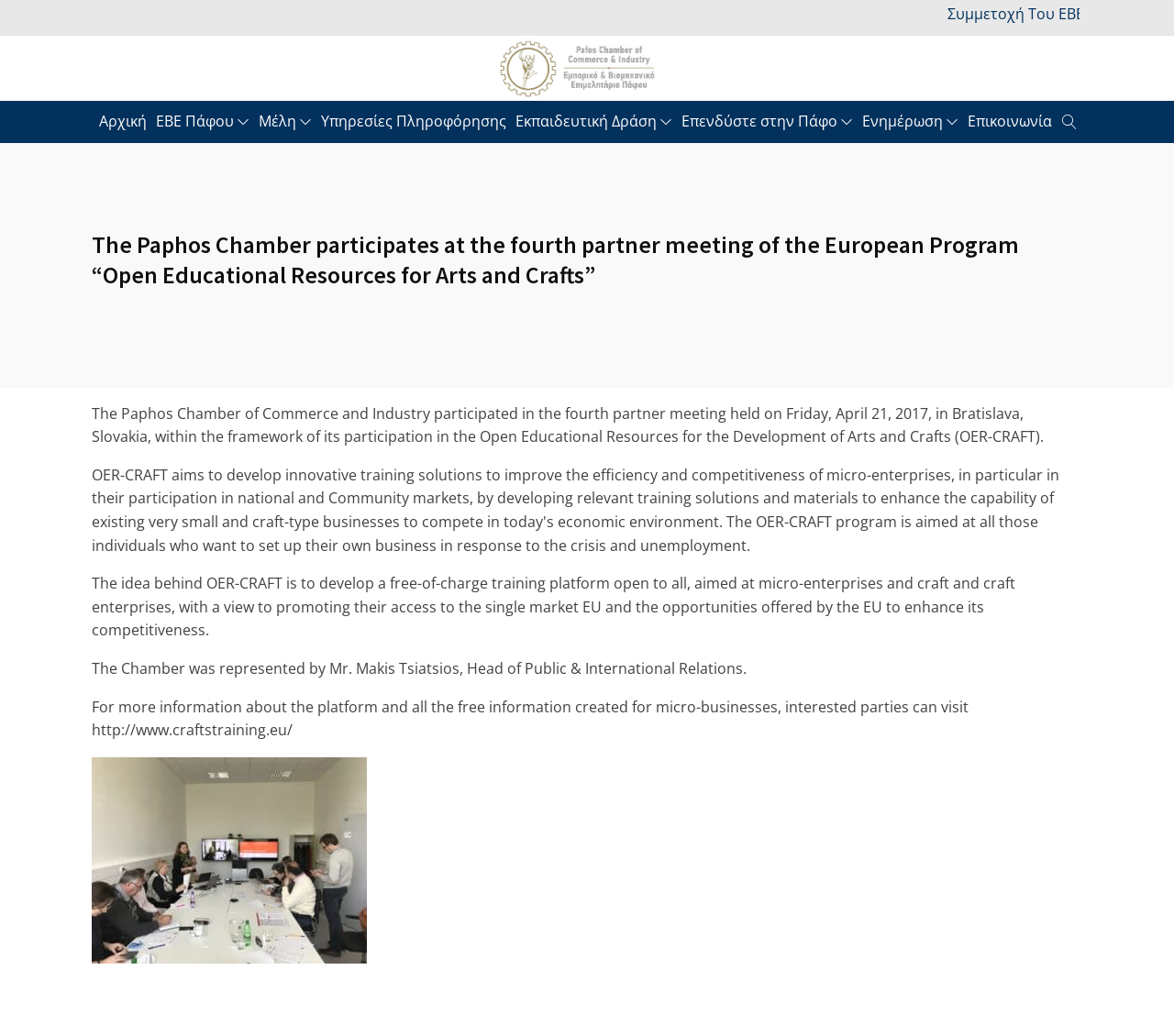Please specify the bounding box coordinates of the clickable region necessary for completing the following instruction: "Check the 'Ενημέρωση' section". The coordinates must consist of four float numbers between 0 and 1, i.e., [left, top, right, bottom].

[0.73, 0.098, 0.82, 0.138]